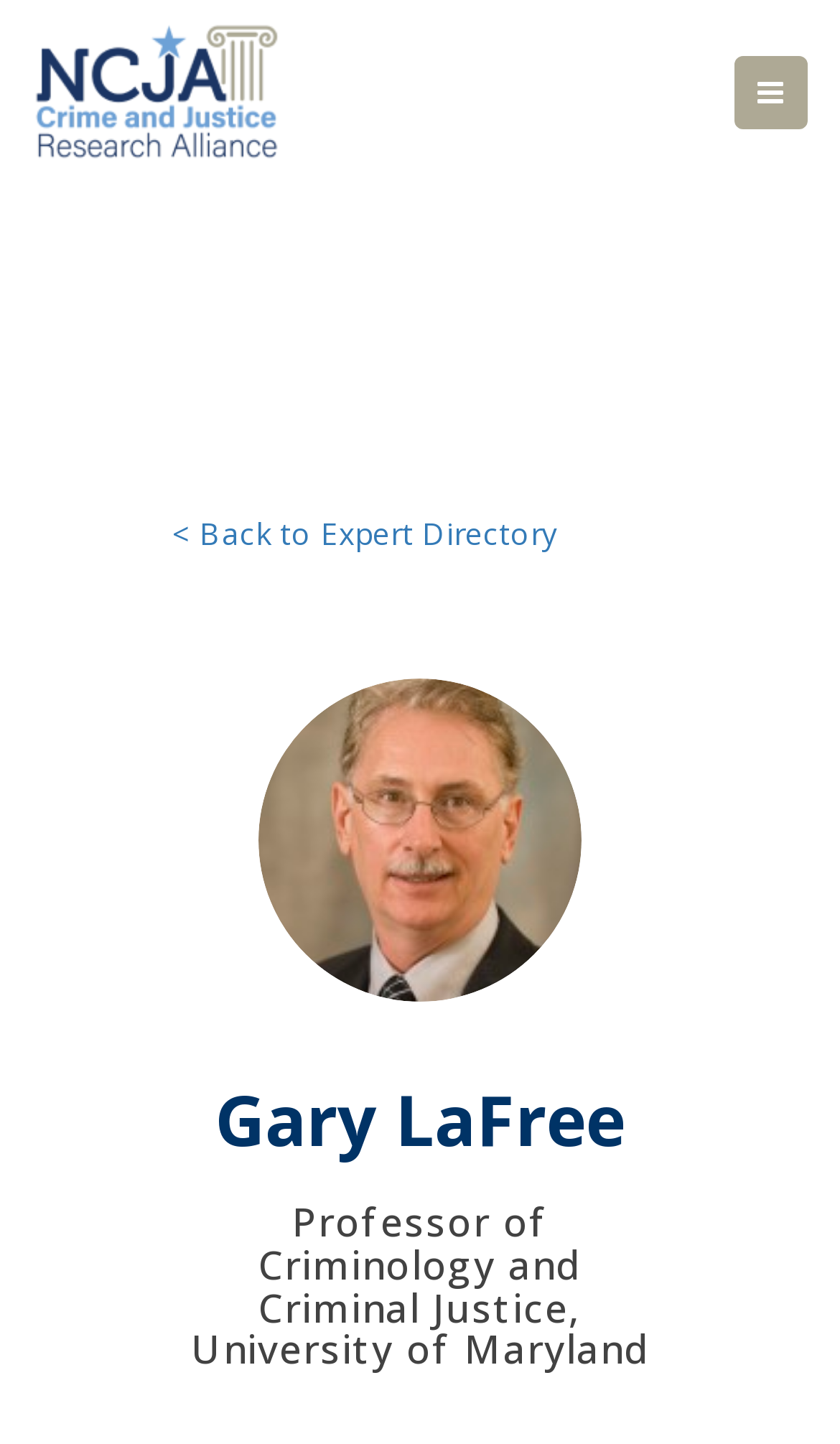Find the bounding box coordinates for the HTML element described in this sentence: "parent_node: Search name="s"". Provide the coordinates as four float numbers between 0 and 1, in the format [left, top, right, bottom].

None